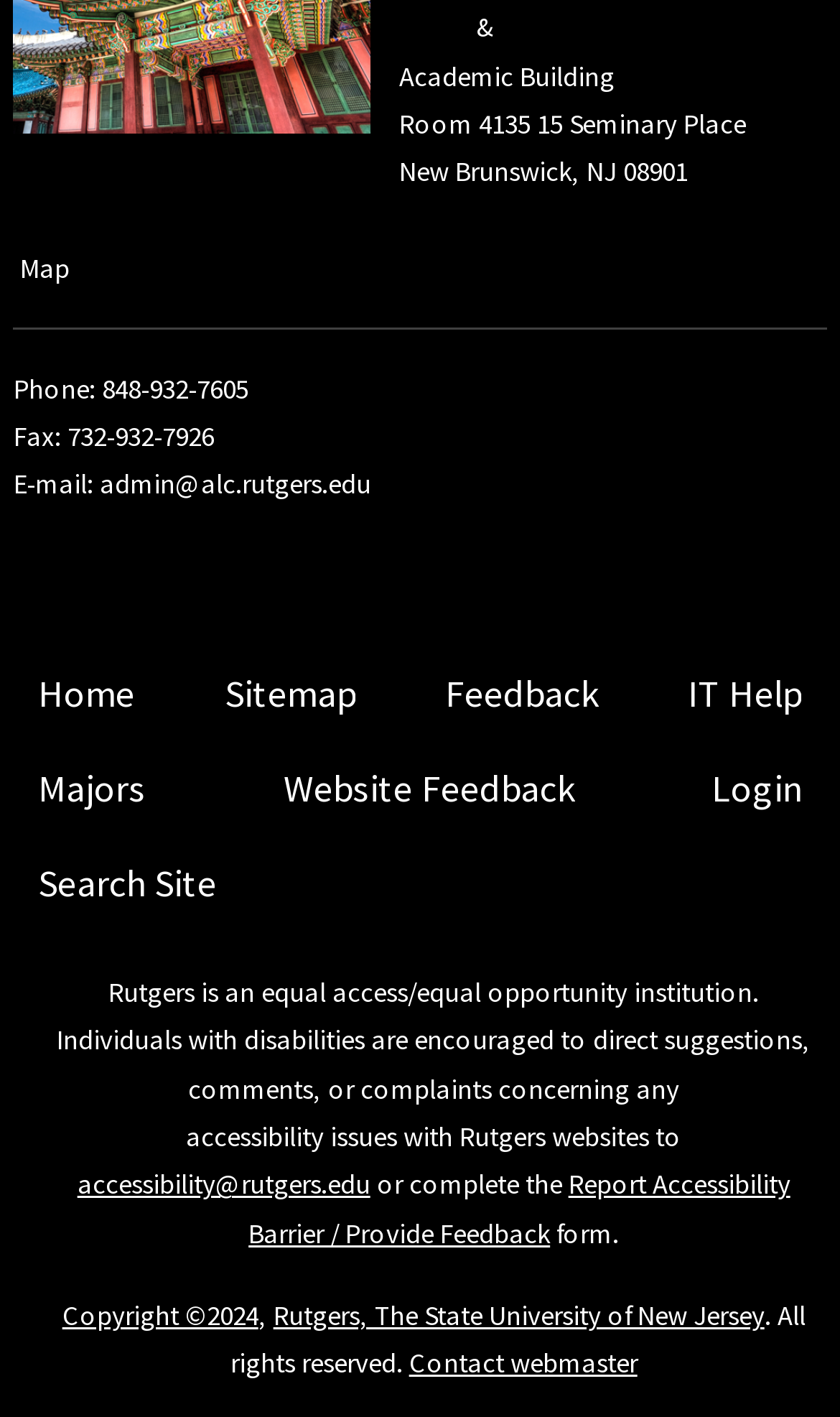Locate the bounding box coordinates of the item that should be clicked to fulfill the instruction: "Search site".

[0.045, 0.603, 0.258, 0.643]